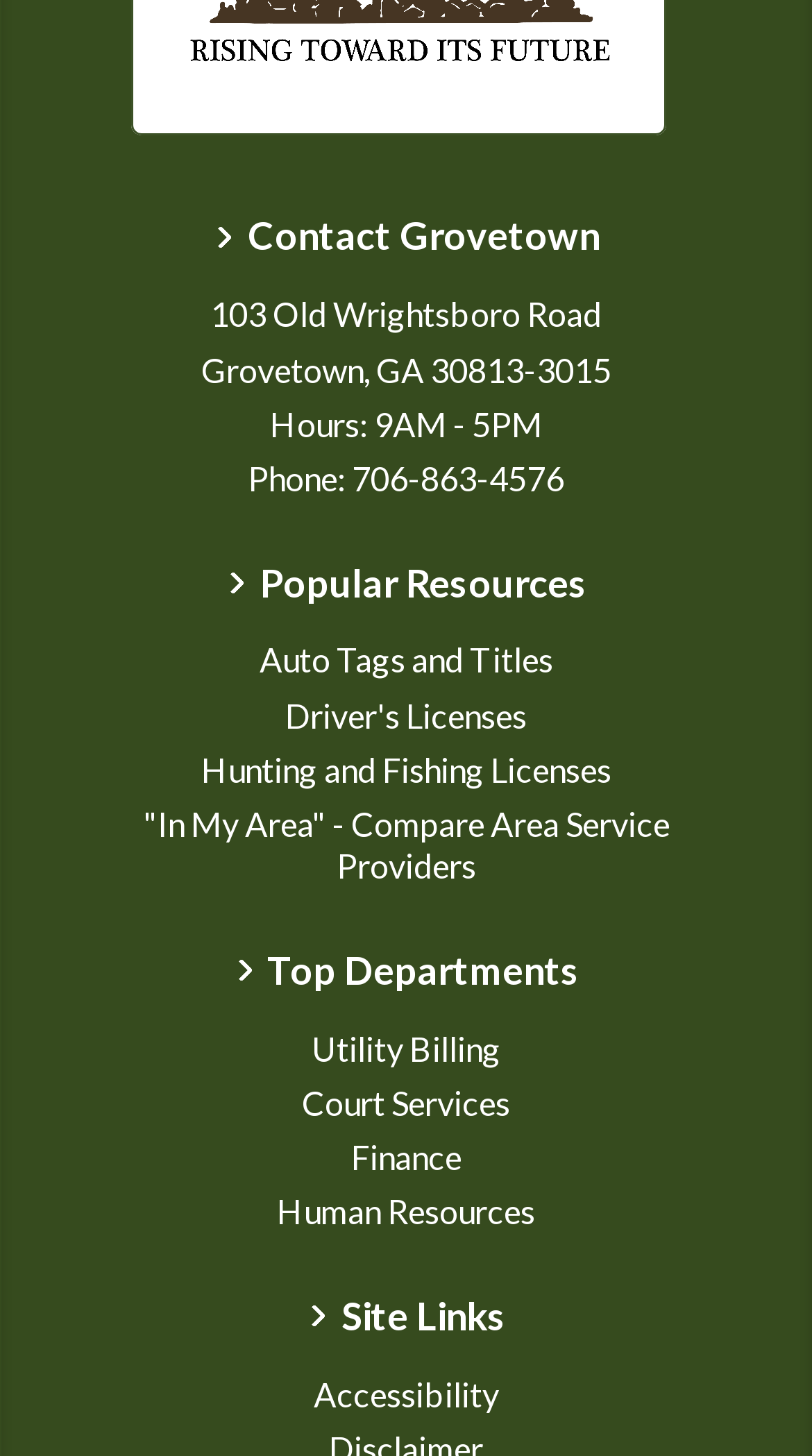Determine the bounding box coordinates of the UI element that matches the following description: "SERP". The coordinates should be four float numbers between 0 and 1 in the format [left, top, right, bottom].

None